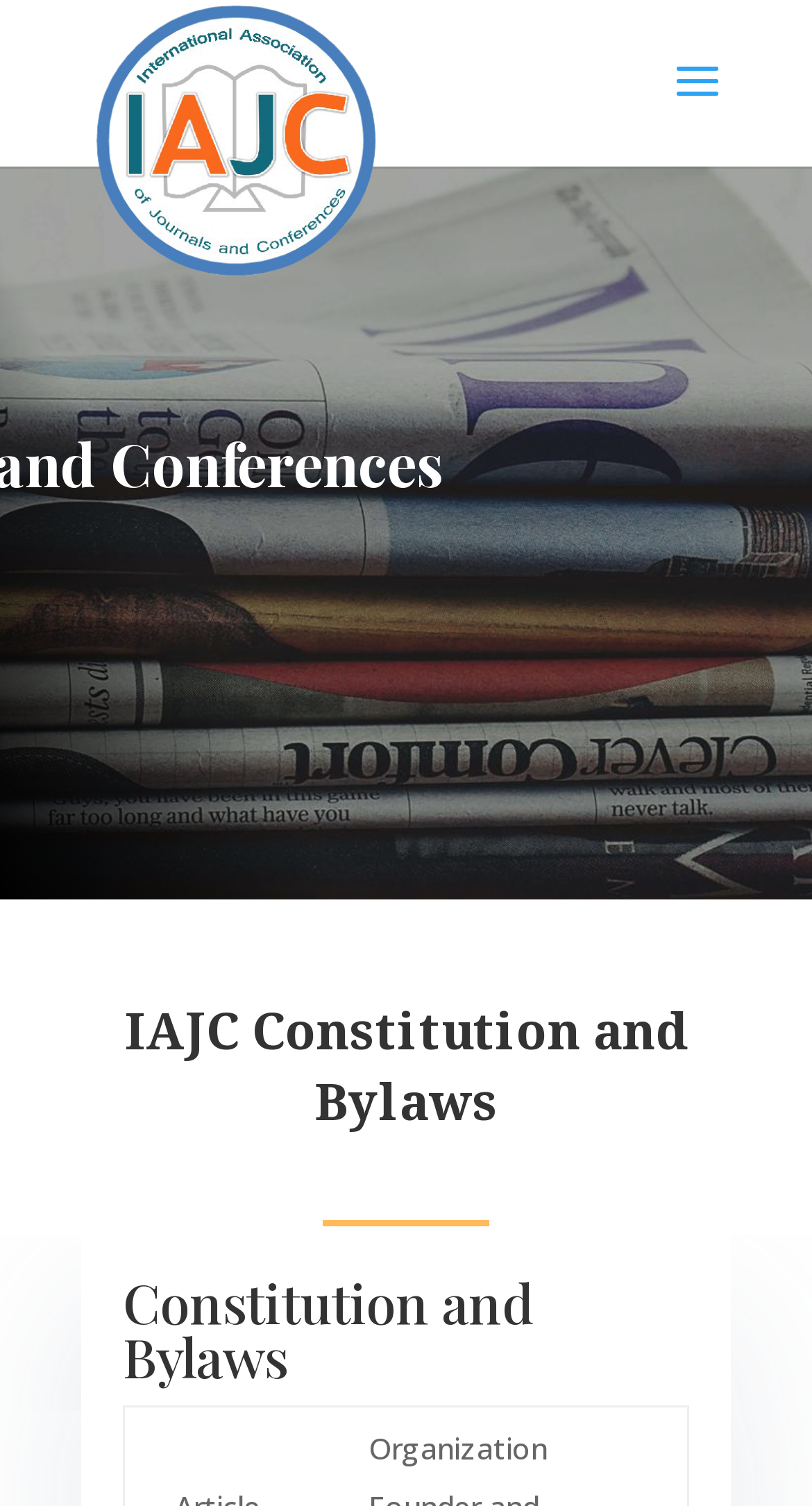What is the primary heading on this webpage?

International Association of Journals and Conferences